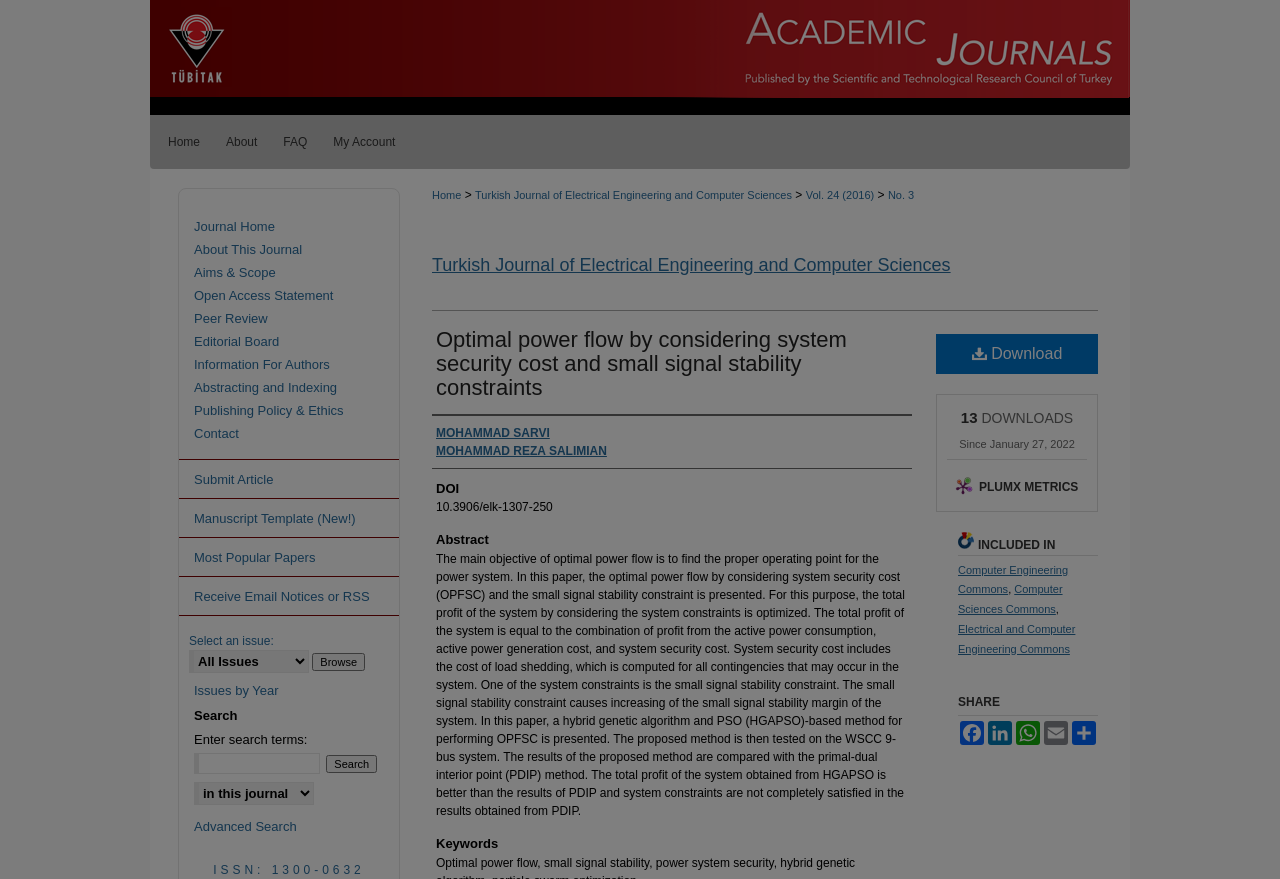Provide a one-word or one-phrase answer to the question:
How many authors are listed for this paper?

2